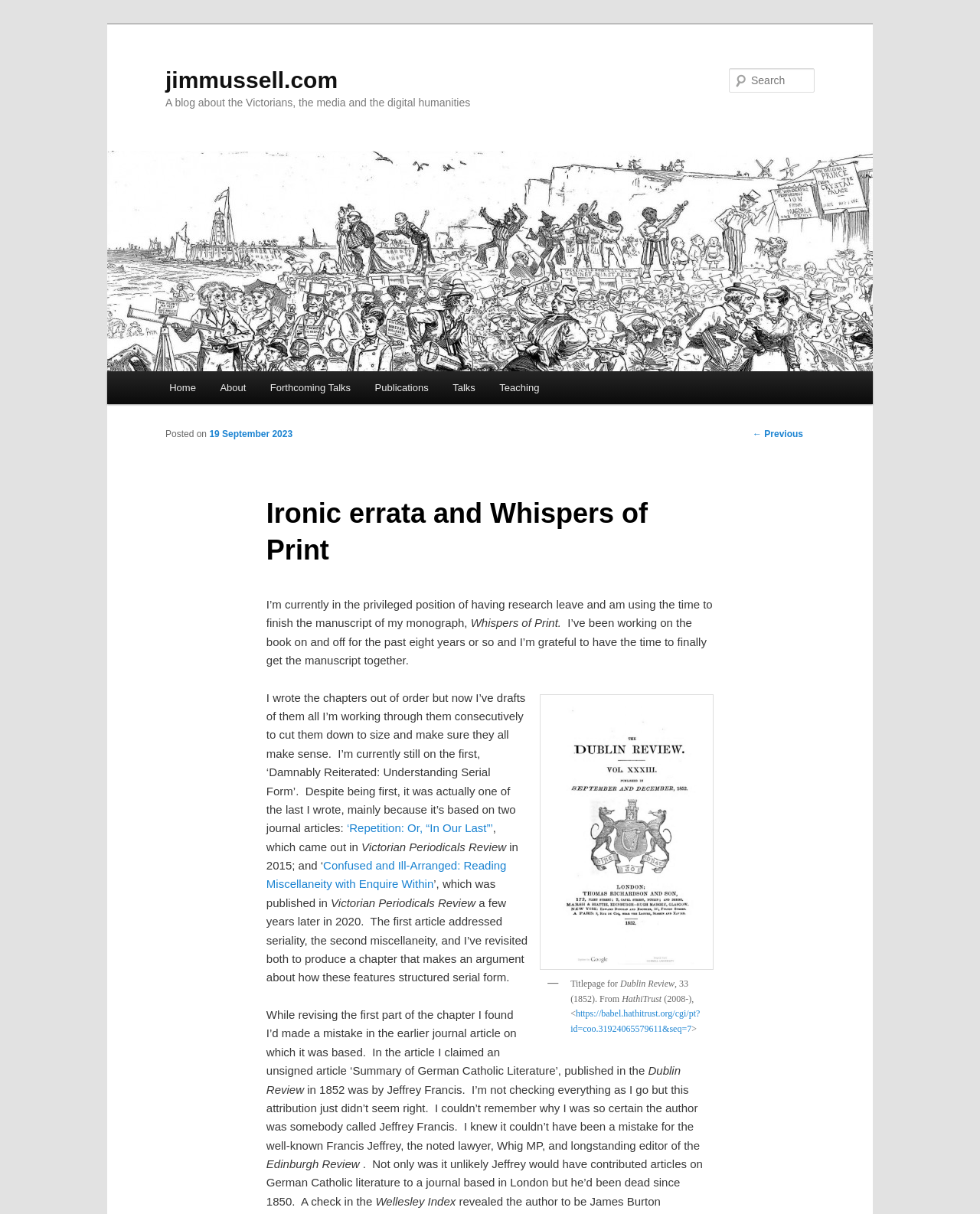Explain the webpage's layout and main content in detail.

This webpage is a blog post titled "Ironic errata and Whispers of Print" on jimmussell.com. At the top, there is a link to skip to the primary content. Below that, there is a heading with the website's title, followed by a heading that describes the blog's focus on the Victorians, media, and digital humanities.

To the right of the headings, there is an image of the website's logo. Below the image, there is a search bar with a label "Search" and a textbox to input search queries.

The main content of the blog post is divided into sections. The first section has a heading "Post navigation" and links to previous posts. Below that, there is a heading "Ironic errata and Whispers of Print" followed by a paragraph of text discussing the author's research leave and their work on a monograph.

The text is accompanied by an image of a title page from the Dublin Review, featuring a crest with two dogs, a castle, and a Gaelic harp. The image has a caption describing the title page and its source.

The blog post continues with several paragraphs of text discussing the author's writing process, including their approach to revising chapters and correcting mistakes. The text includes links to journal articles and references to specific publications, such as the Victorian Periodicals Review.

Throughout the blog post, there are several static text elements, including headings, paragraphs, and links. The text is well-organized and easy to follow, with clear headings and concise language.